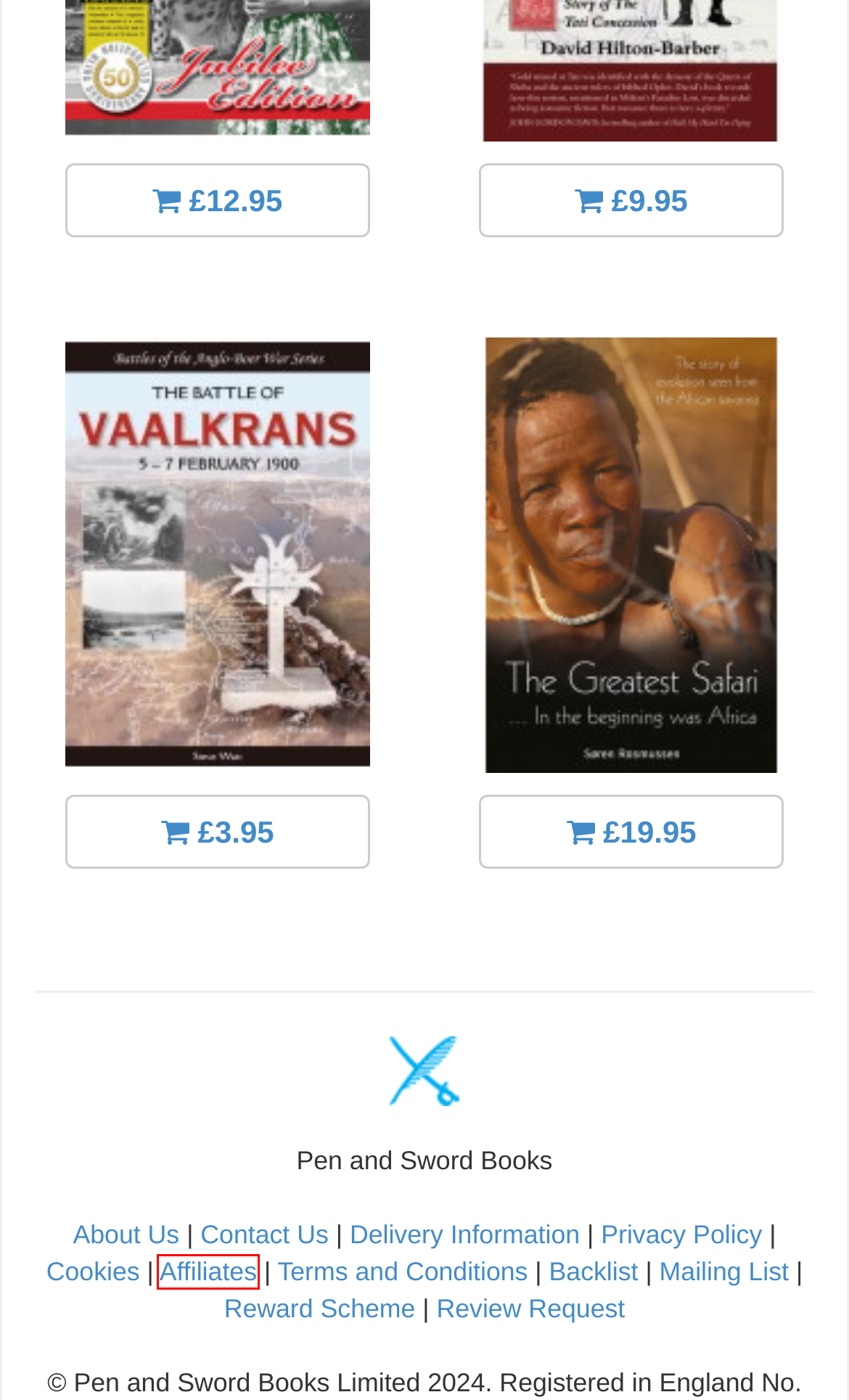You have a screenshot of a webpage with a red rectangle bounding box around an element. Identify the best matching webpage description for the new page that appears after clicking the element in the bounding box. The descriptions are:
A. Pen and Sword Books: About Us
B. Pen and Sword Books: Terms and Conditons
C. Pen and Sword Books: The Greatest Safari - Paperback
D. Pen and Sword Books: The Battle of Vaalkrans - Paperback
E. Pen and Sword Books: Troepie Snapshots - Paperback
F. Pen and Sword Books: 30 Degrees South Publishers Imprint
G. Pen and Sword Books: Reviewer Sign-up Sheet
H. Pen and Sword Books: Affiliates

H